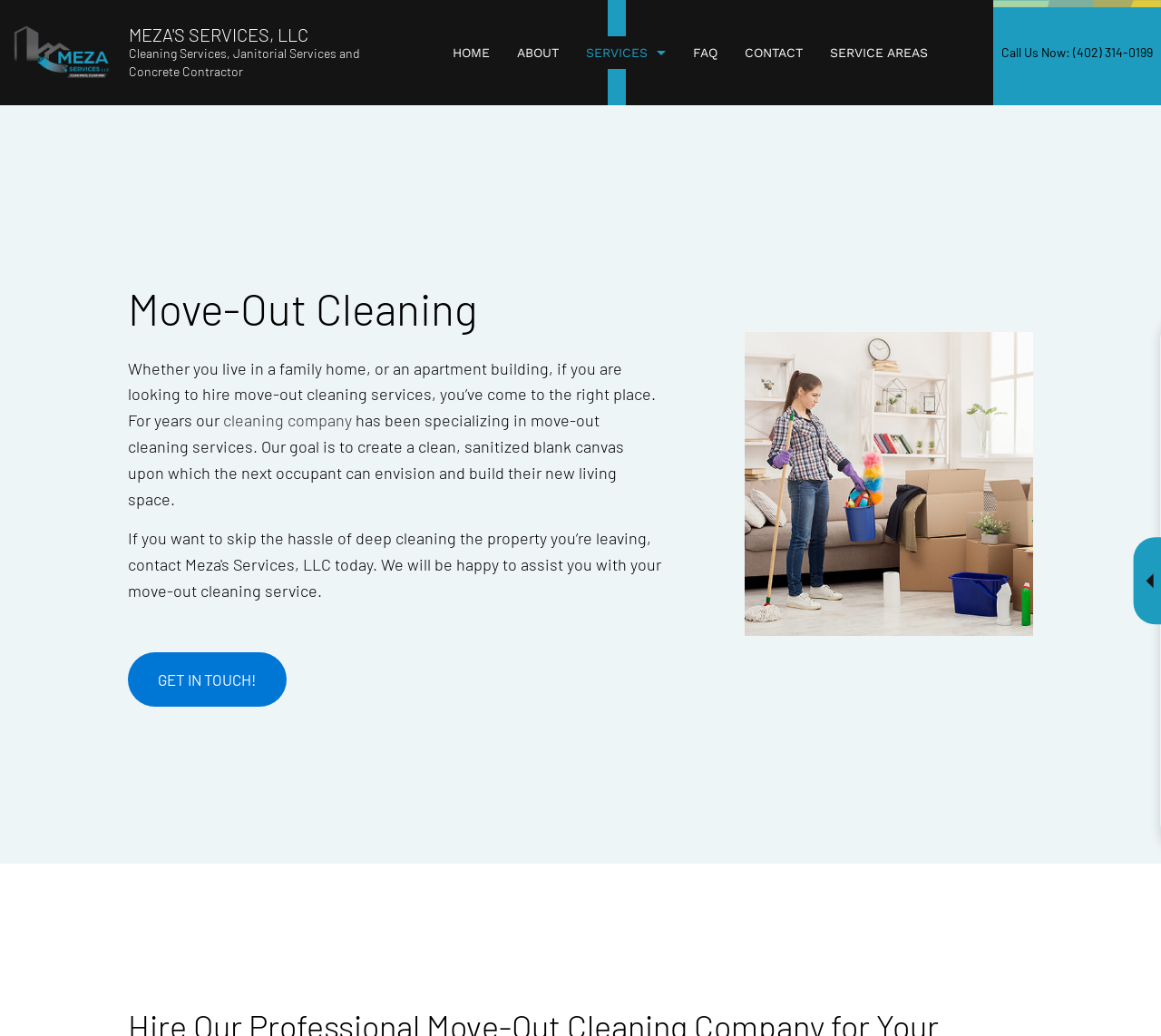What types of properties does Meza's Services, LLC offer cleaning services for?
Based on the content of the image, thoroughly explain and answer the question.

According to the webpage, Meza's Services, LLC offers move-out cleaning services for family homes and apartment buildings, as mentioned in the paragraph describing their move-out cleaning services.